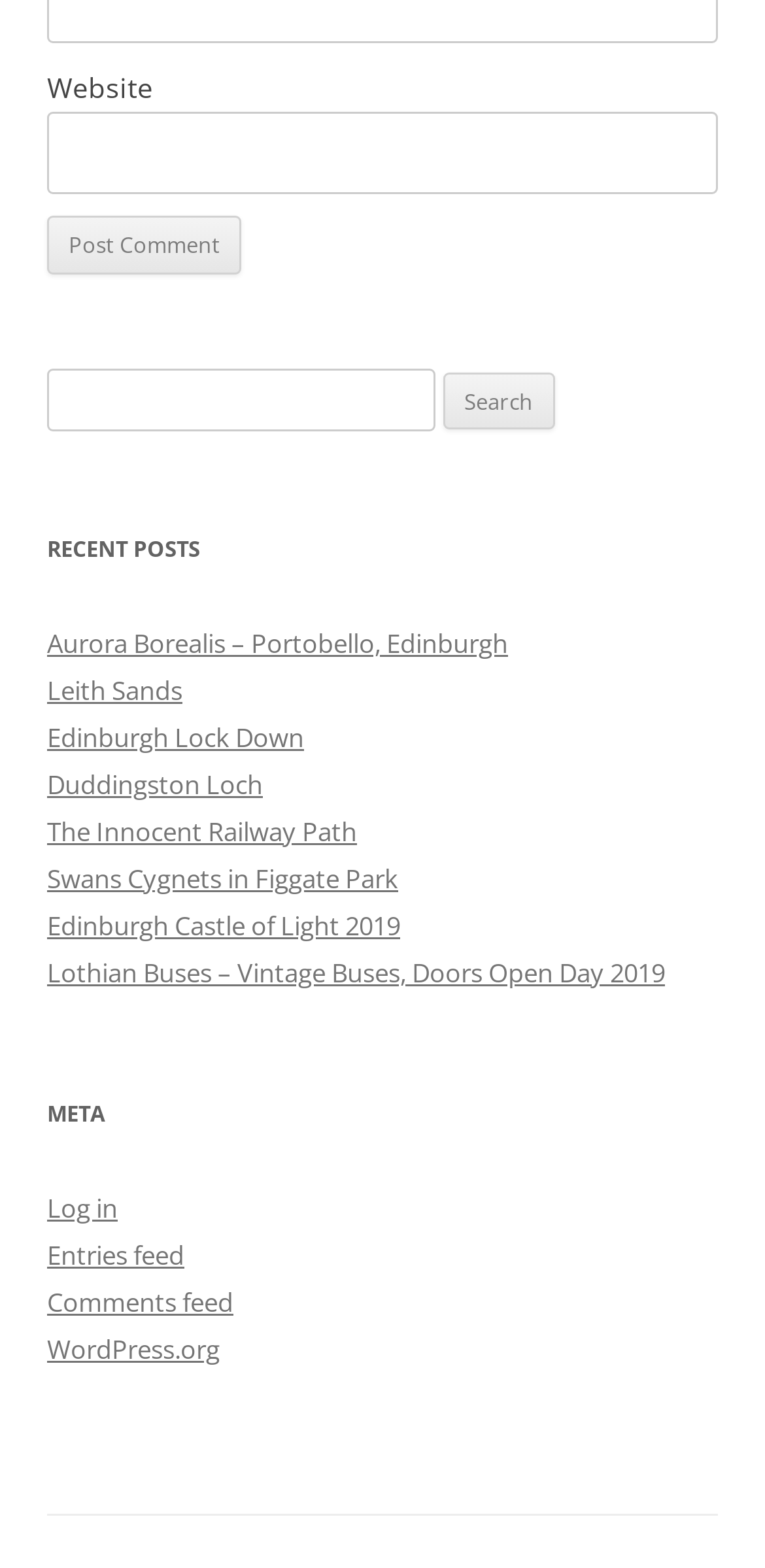Determine the bounding box coordinates of the clickable region to execute the instruction: "Log in". The coordinates should be four float numbers between 0 and 1, denoted as [left, top, right, bottom].

[0.062, 0.759, 0.154, 0.781]